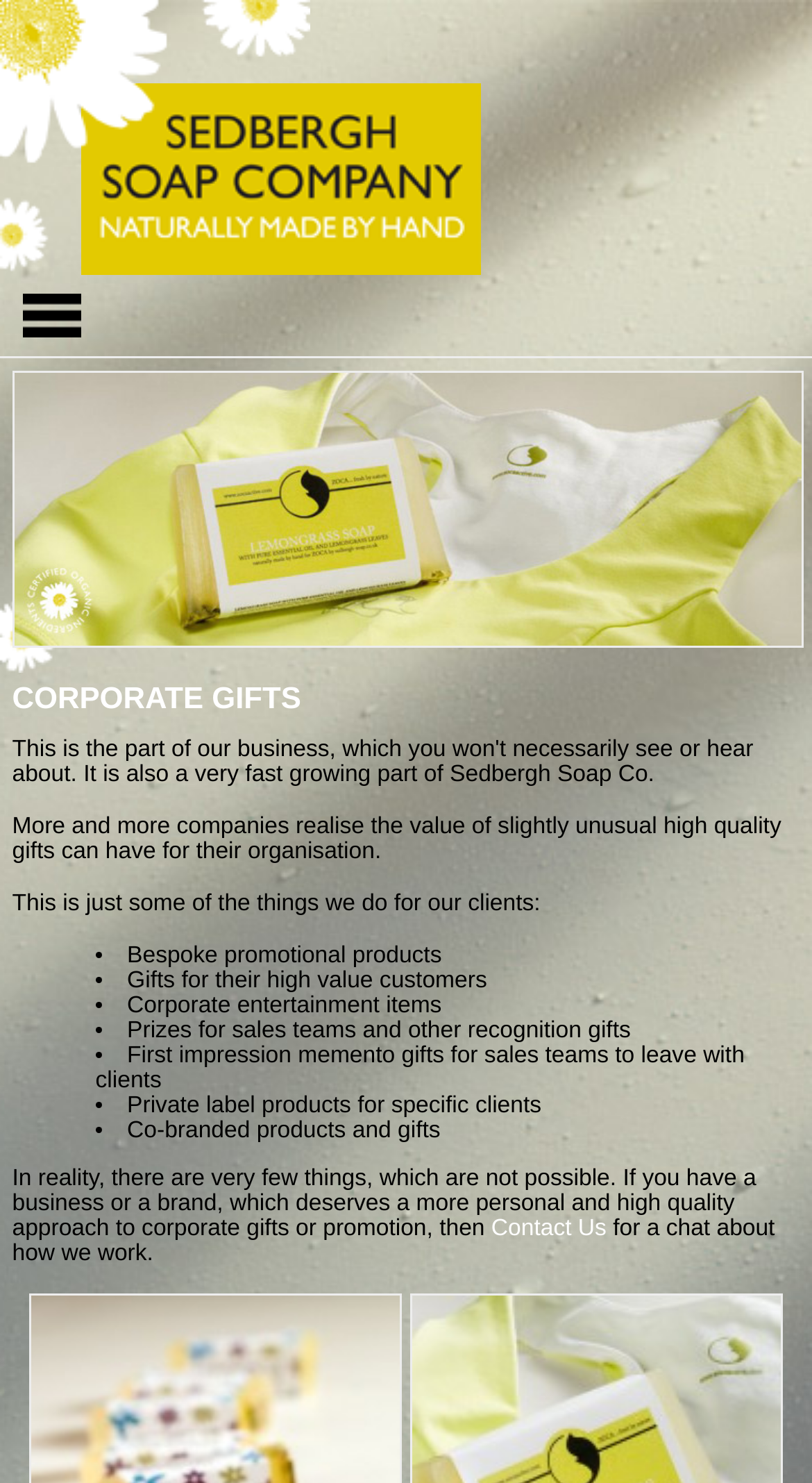What is the purpose of the textbox at the top of the webpage?
Please provide a single word or phrase as the answer based on the screenshot.

Product Search